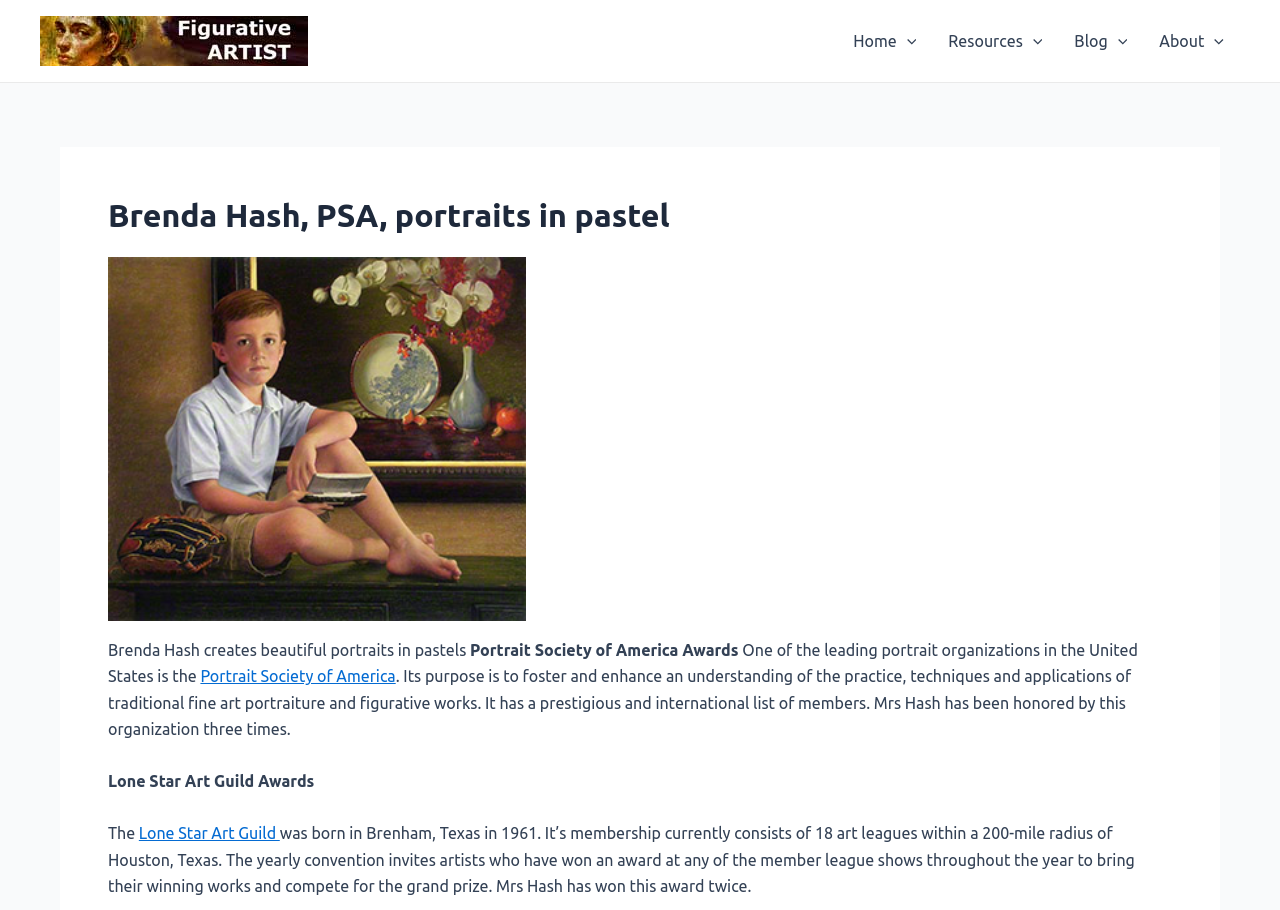Provide the bounding box coordinates of the HTML element this sentence describes: "About".

[0.893, 0.001, 0.969, 0.089]